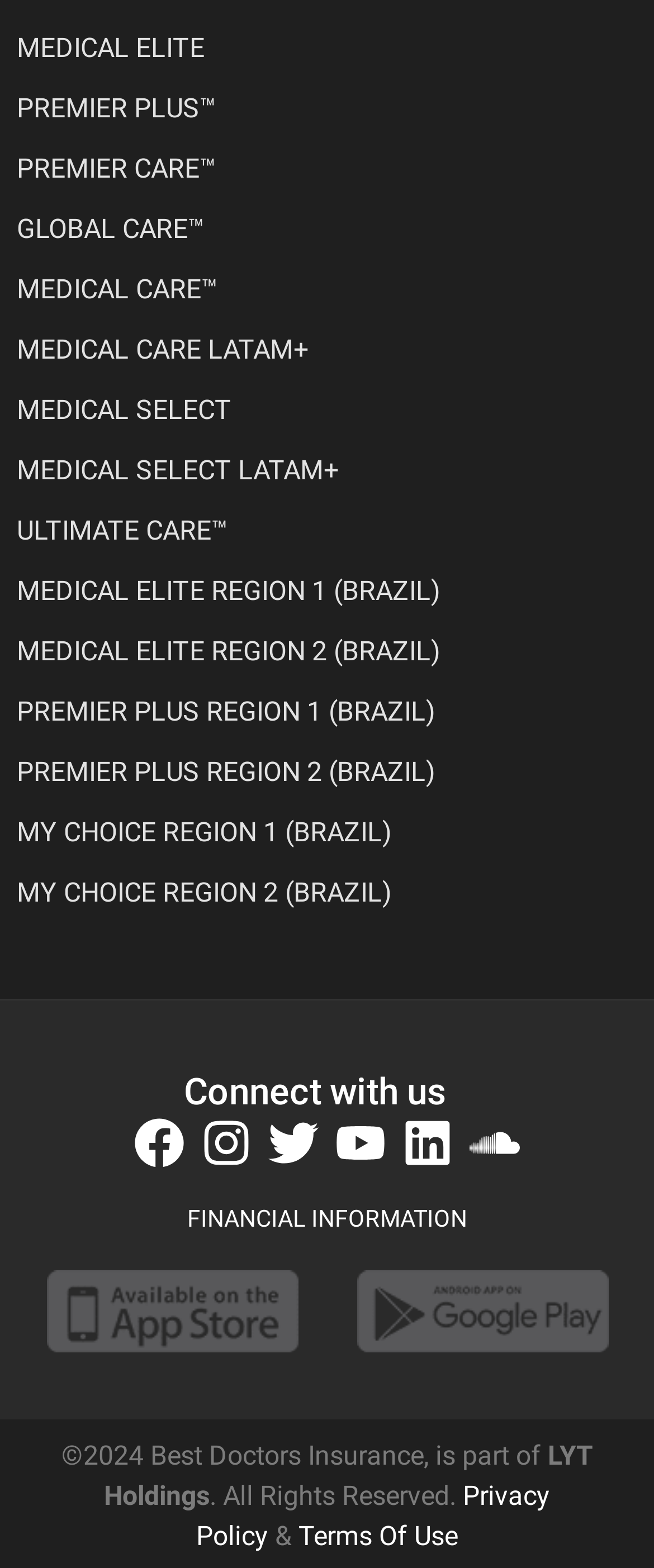Analyze the image and provide a detailed answer to the question: How many social media links are available?

I counted the number of social media links by looking at the links with image elements, which are Facebook, Instagram, Twitter, Youtube, and Linkedin.